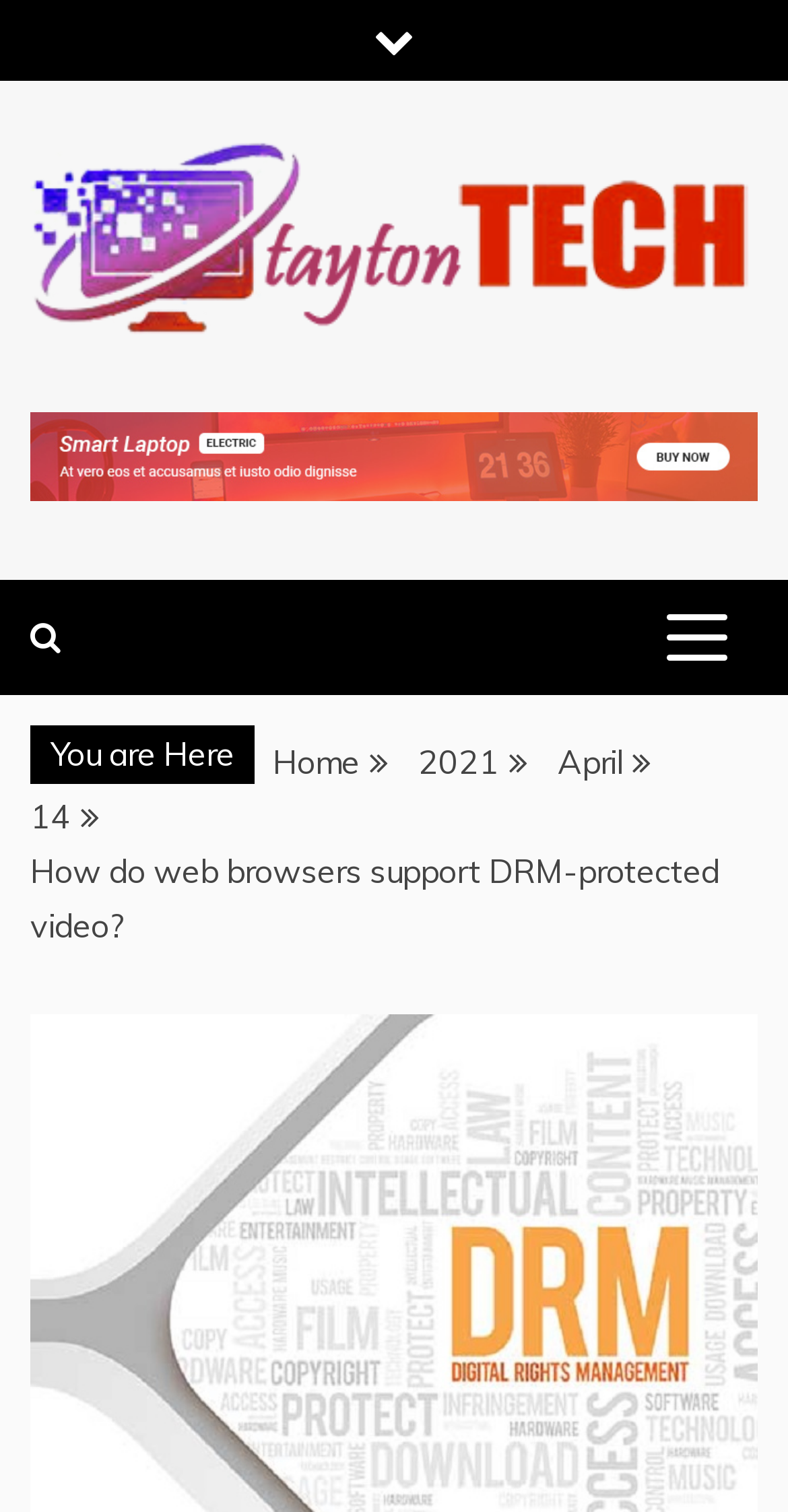What is the purpose of the button with three horizontal lines?
Look at the image and answer with only one word or phrase.

Primary menu